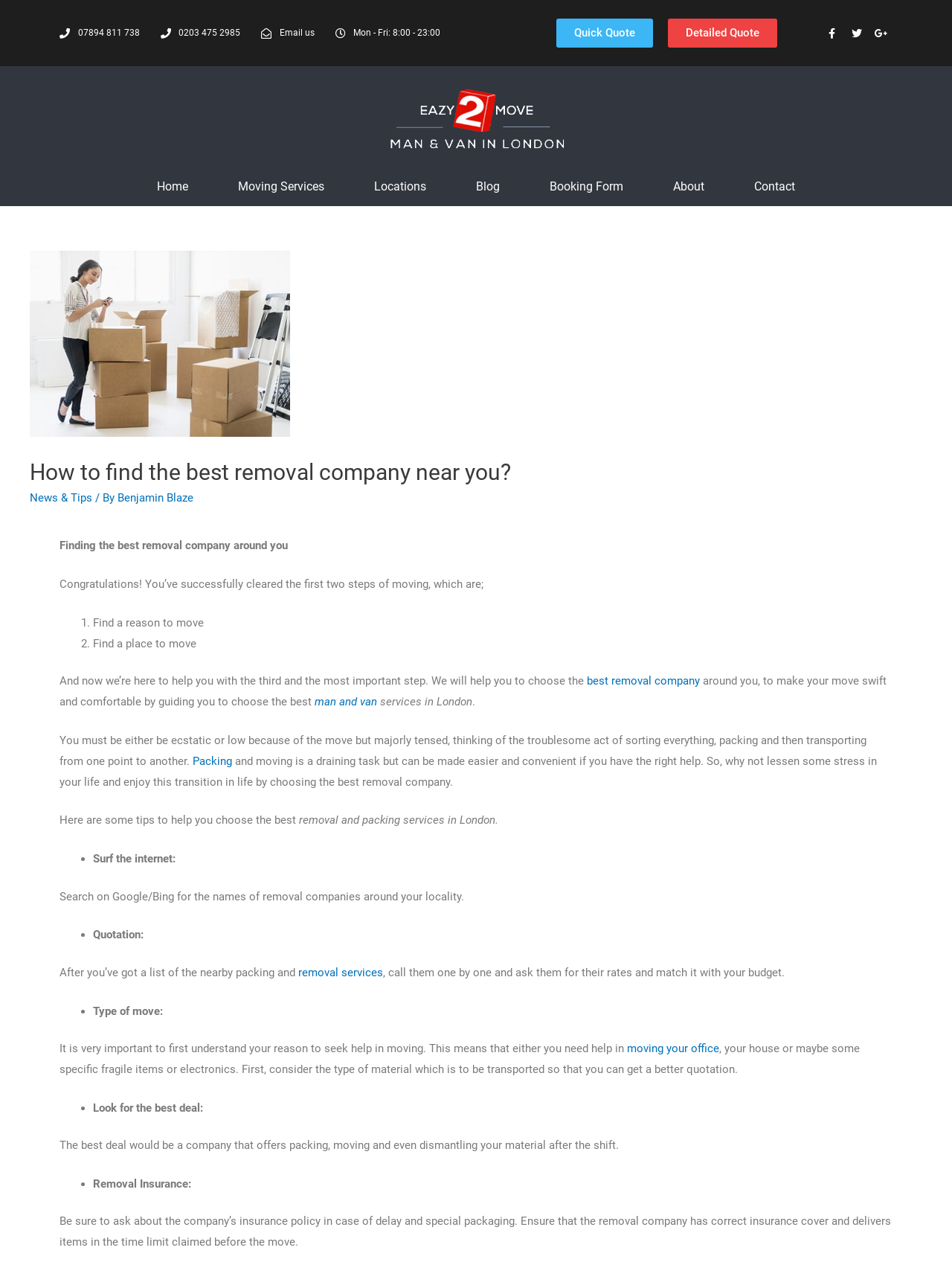Identify the bounding box coordinates for the element you need to click to achieve the following task: "Read the blog". Provide the bounding box coordinates as four float numbers between 0 and 1, in the form [left, top, right, bottom].

[0.475, 0.132, 0.55, 0.163]